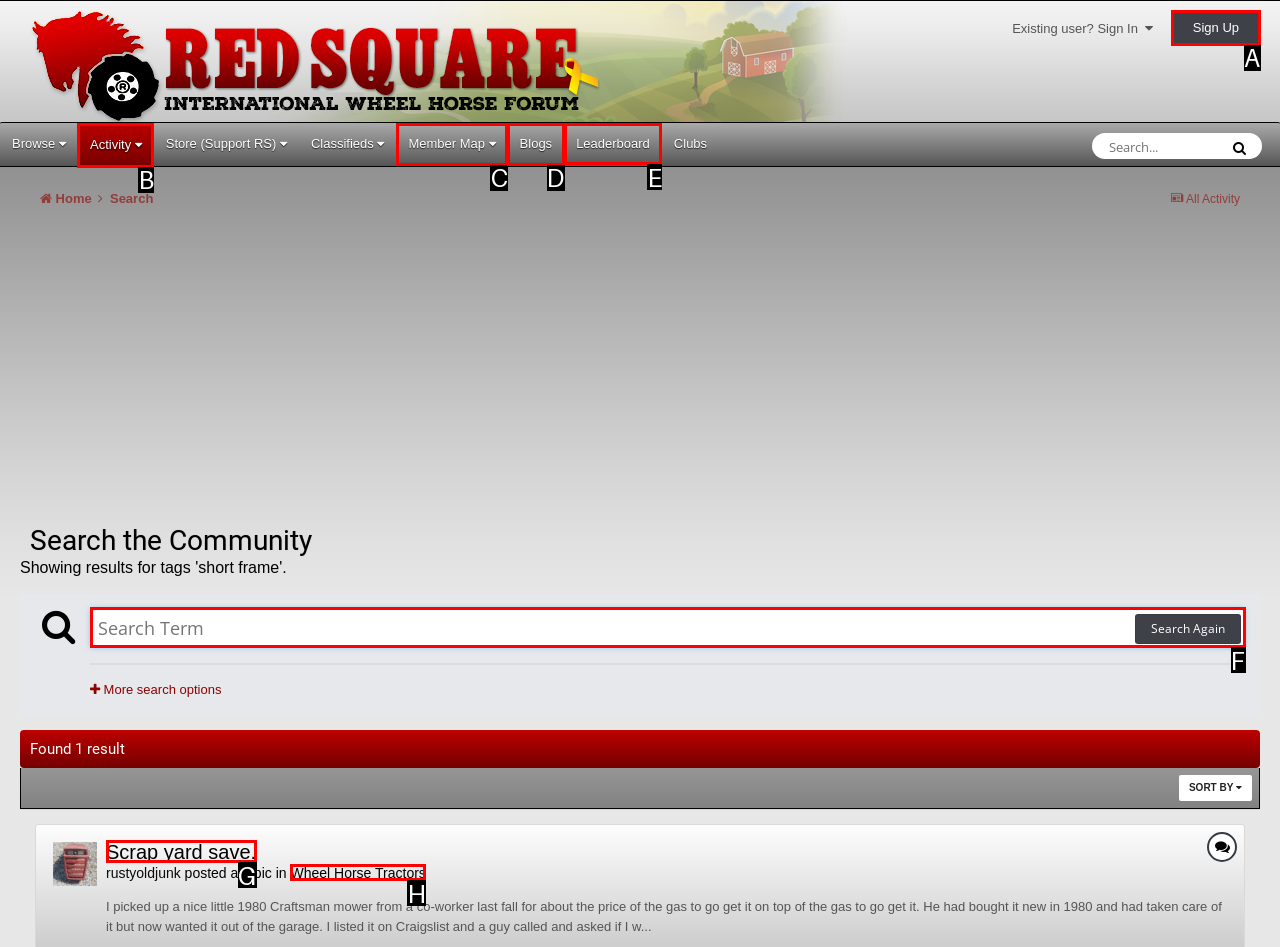For the instruction: View the leaderboard, which HTML element should be clicked?
Respond with the letter of the appropriate option from the choices given.

E